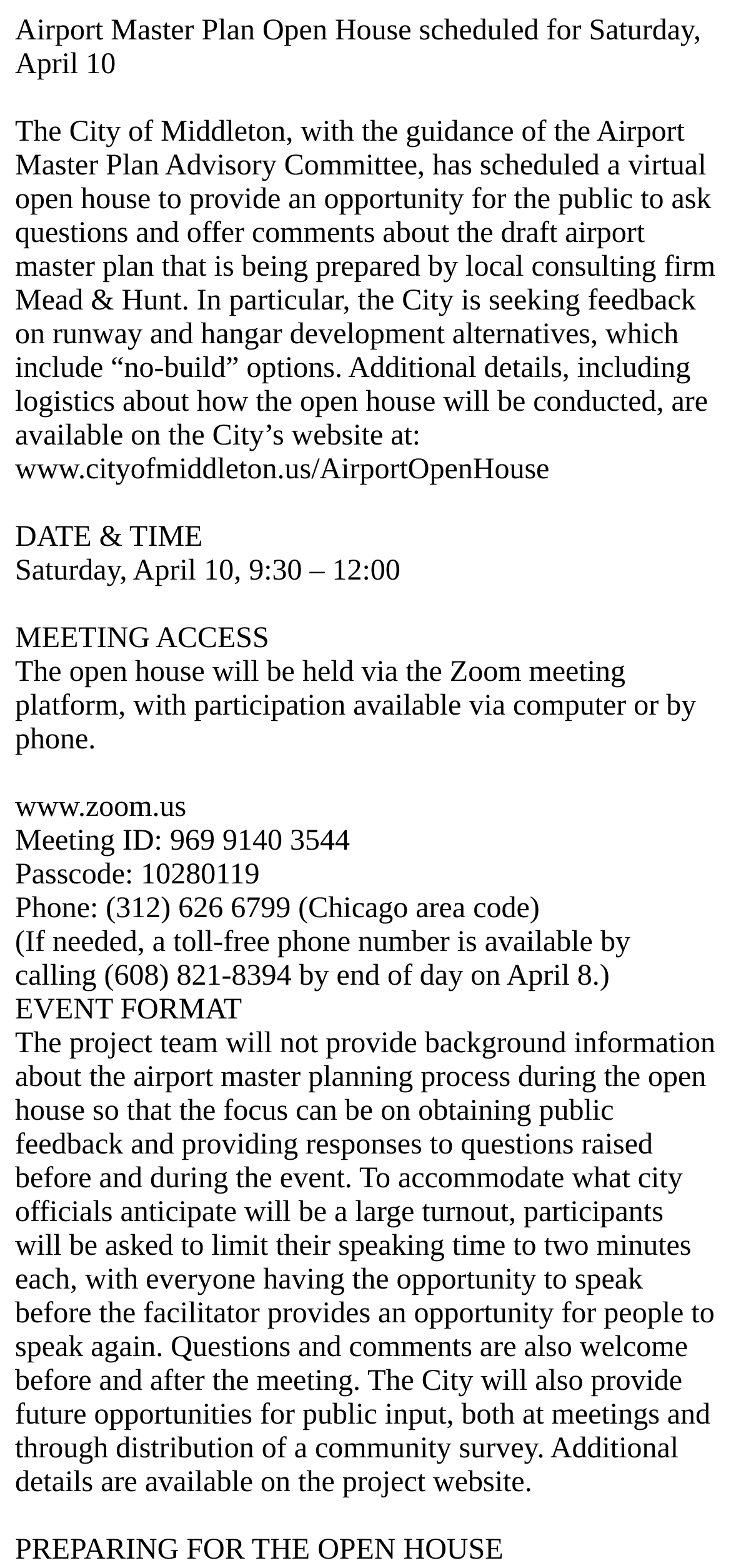What is the phone number for the toll-free phone number? Examine the screenshot and reply using just one word or a brief phrase.

(608) 821-8394